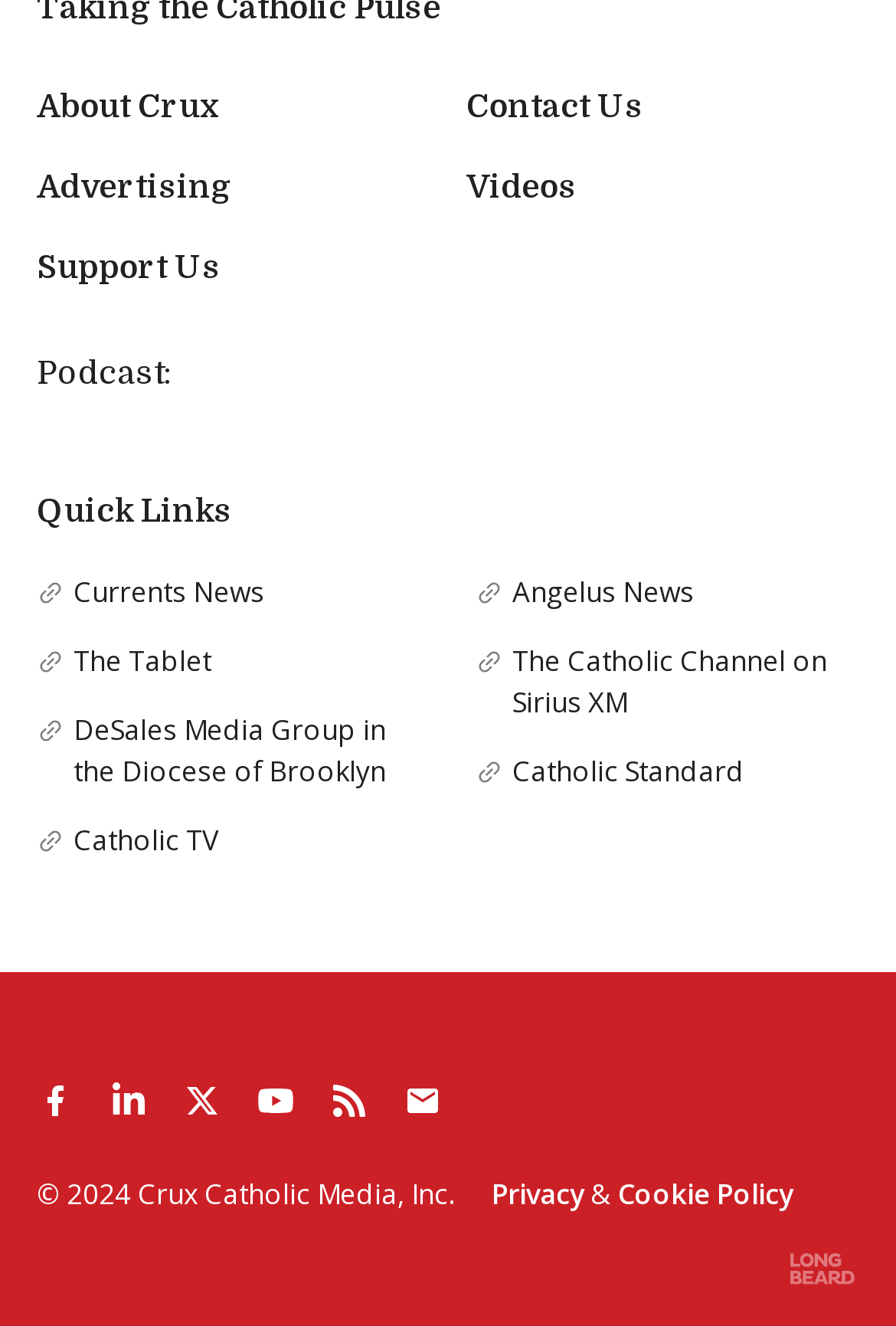What is the name of the company?
Based on the screenshot, respond with a single word or phrase.

Crux Catholic Media, Inc.